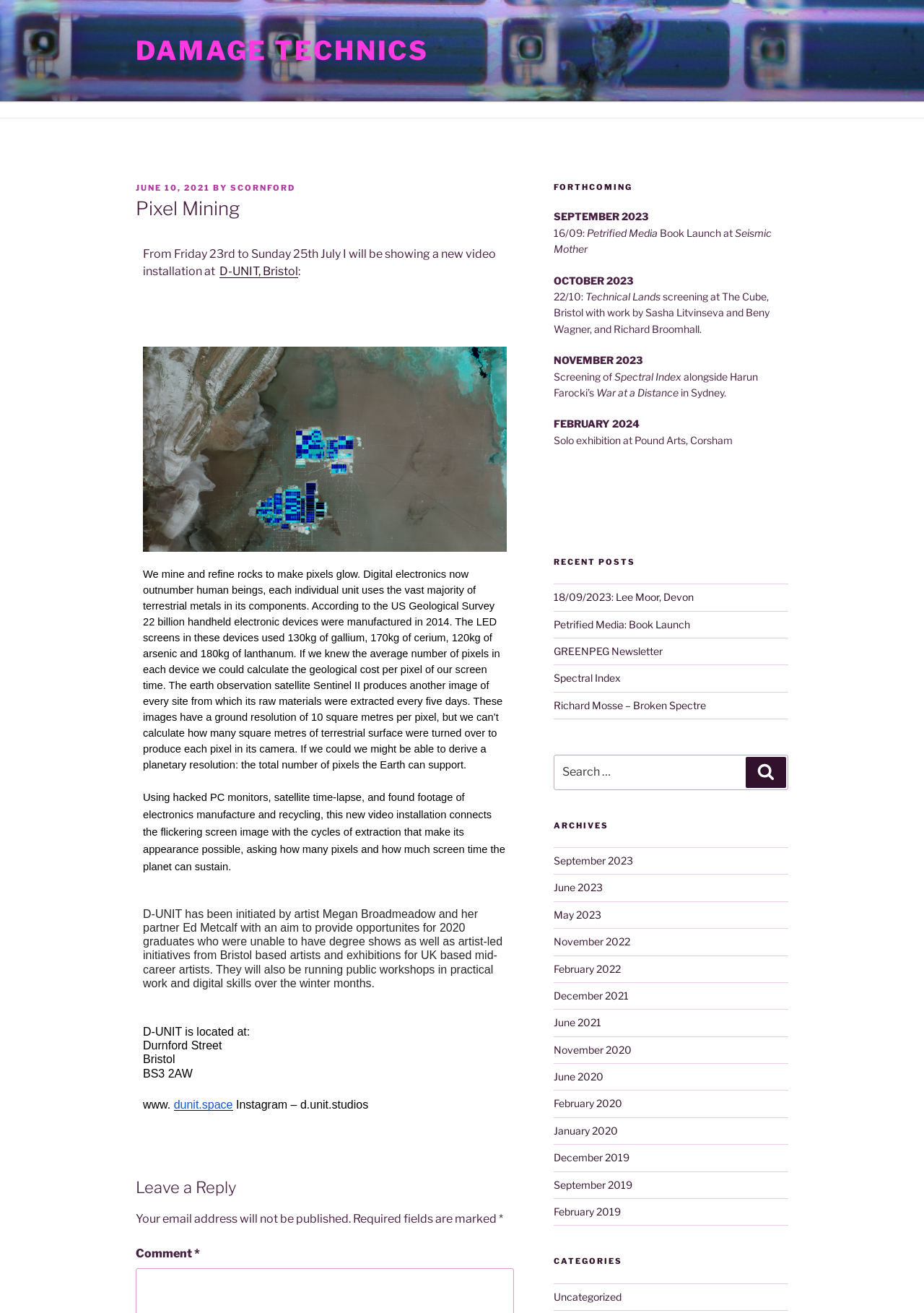What is the title of the article?
Provide a fully detailed and comprehensive answer to the question.

The title of the article can be found in the heading element with the text 'Pixel Mining' which is located at the top of the webpage.